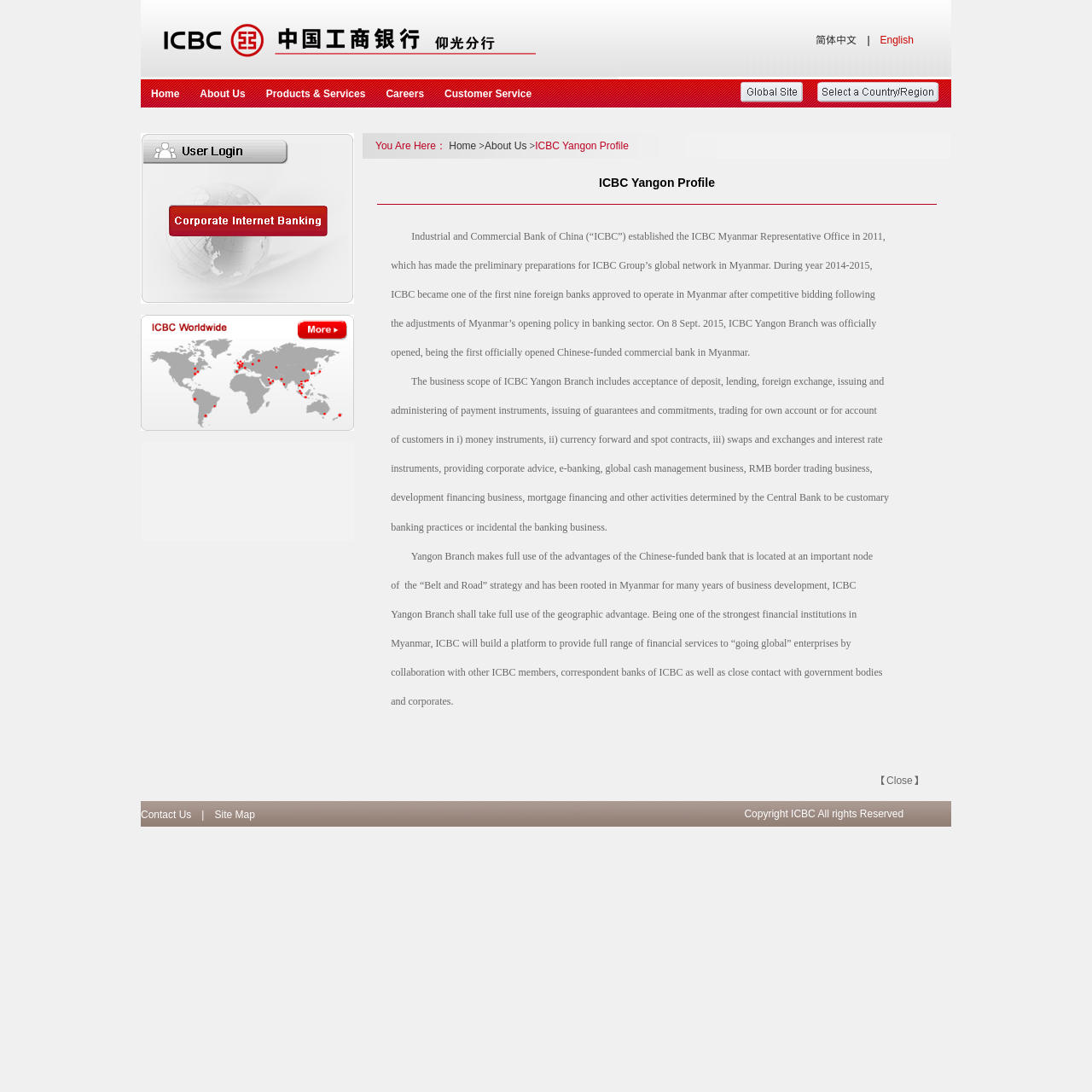Pinpoint the bounding box coordinates of the element you need to click to execute the following instruction: "Click on 'Alcohol Offenses'". The bounding box should be represented by four float numbers between 0 and 1, in the format [left, top, right, bottom].

None